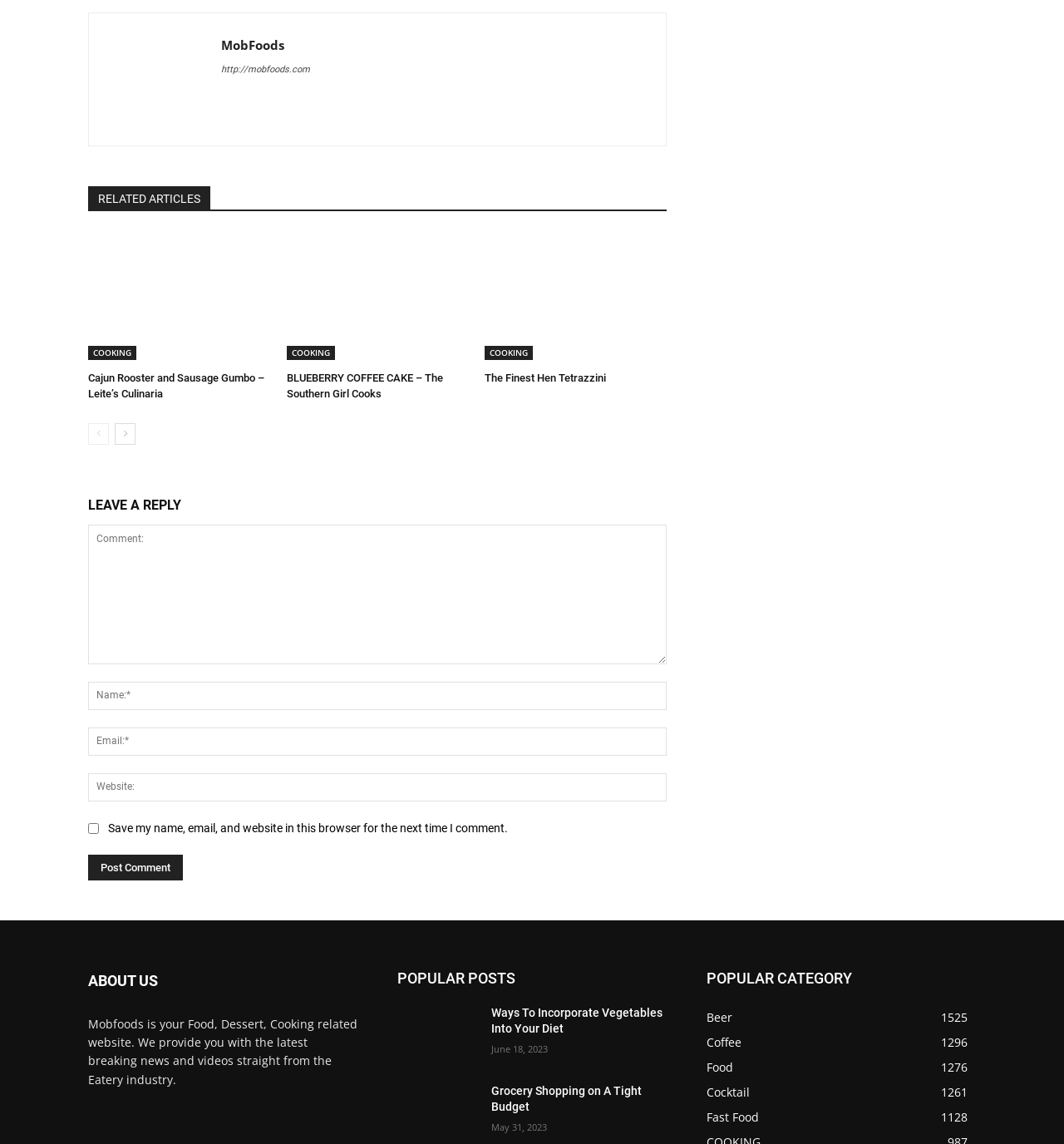What is the name of the website?
Look at the image and construct a detailed response to the question.

The name of the website can be found in the top-left corner of the webpage, where it says 'MobFoods' in a link element.